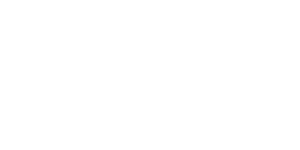Provide a rich and detailed narrative of the image.

The image features a logo that signifies the concept of "Free Shipping Across the USA." This emblem is likely associated with a business or service that emphasizes convenience and nationwide delivery, enhancing customer experience by allowing them to shop without worrying about additional shipping fees. Displayed prominently, this logo aims to attract potential customers by highlighting an essential benefit of shopping with the associated company, making it clear that they value accessibility and customer satisfaction.